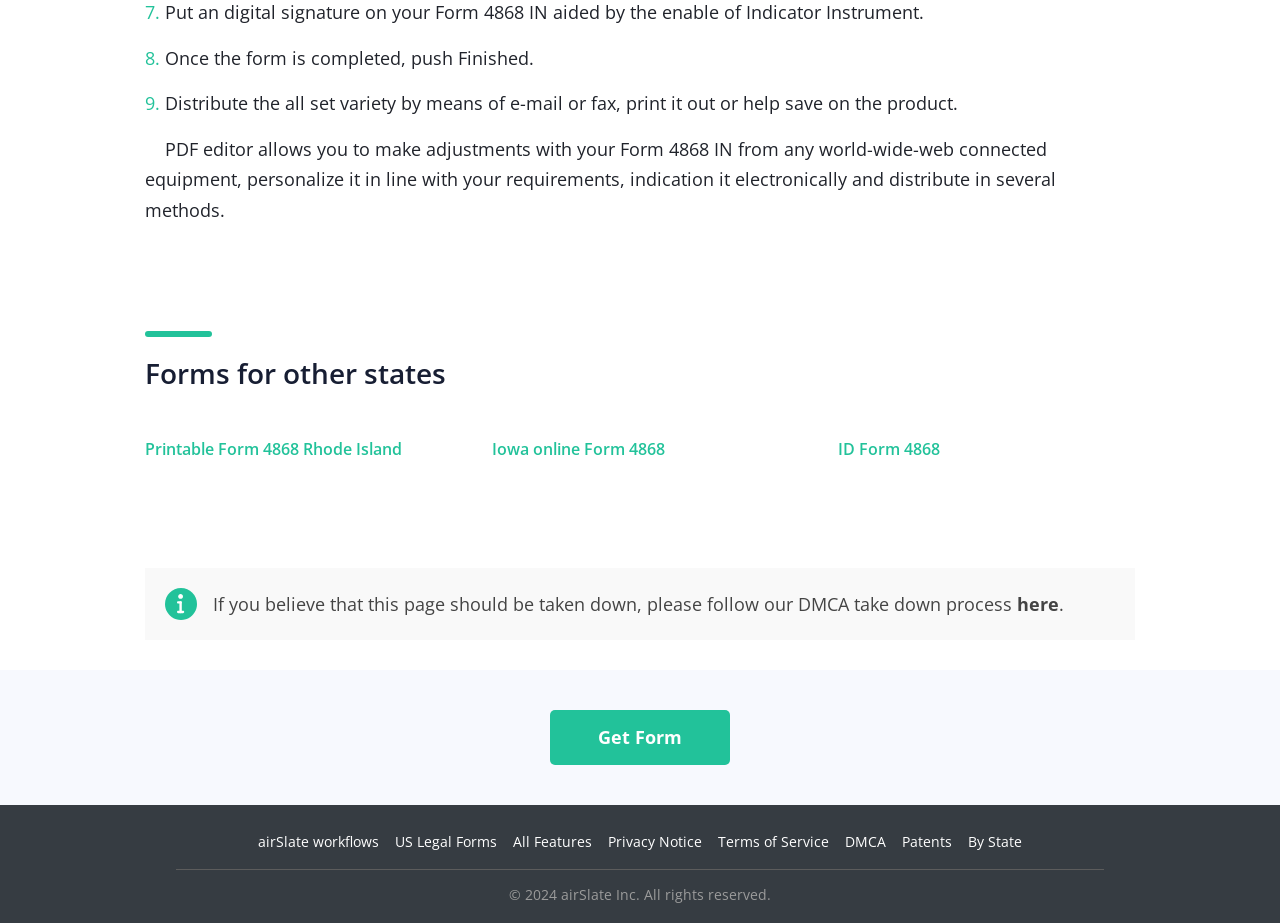Find the bounding box coordinates for the area that should be clicked to accomplish the instruction: "Click the link to airSlate workflows".

[0.202, 0.901, 0.296, 0.922]